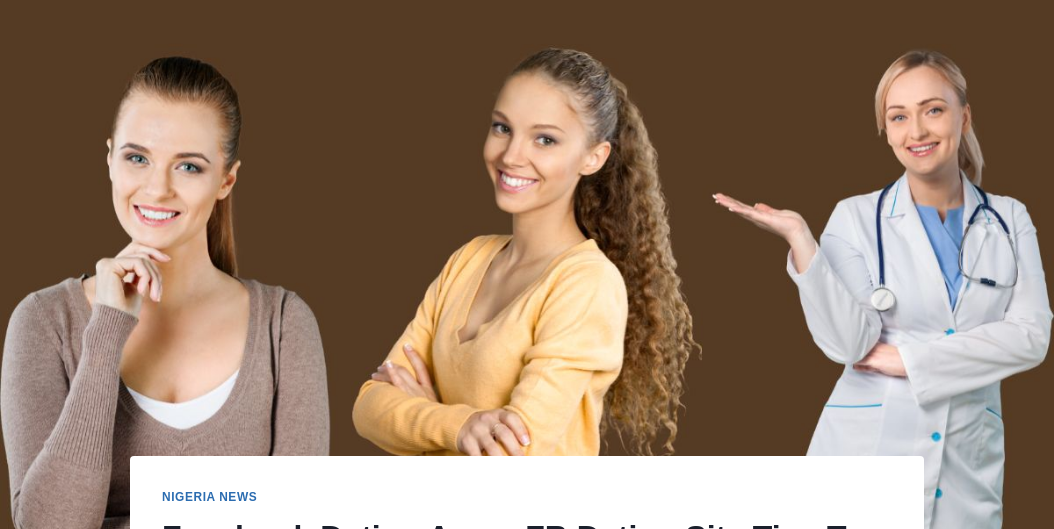Generate an in-depth description of the image.

The image features three young women, each showcasing unique expressions and styles, set against a warm, neutral background. On the left, a woman with long, straight hair and a warm smile stands with her hand thoughtfully placed under her chin, wearing a cozy, light sweater. In the center, another woman radiates joy with curls and a confident pose, dressed in a light-colored top and crossing her arms. On the right, a professional-looking woman with shoulder-length hair and a friendly smile gestures with her right hand, dressed in a white coat typical of medical professionals.

Overlaid at the bottom is a caption that reads "NIGERIA NEWS," suggesting the image is part of a piece discussing the Facebook Dating App and its tips for finding love on the platform. This article likely addresses the growing trend of online dating through social media, emphasizing user-friendly features and accessibility, particularly within the Nigerian context.